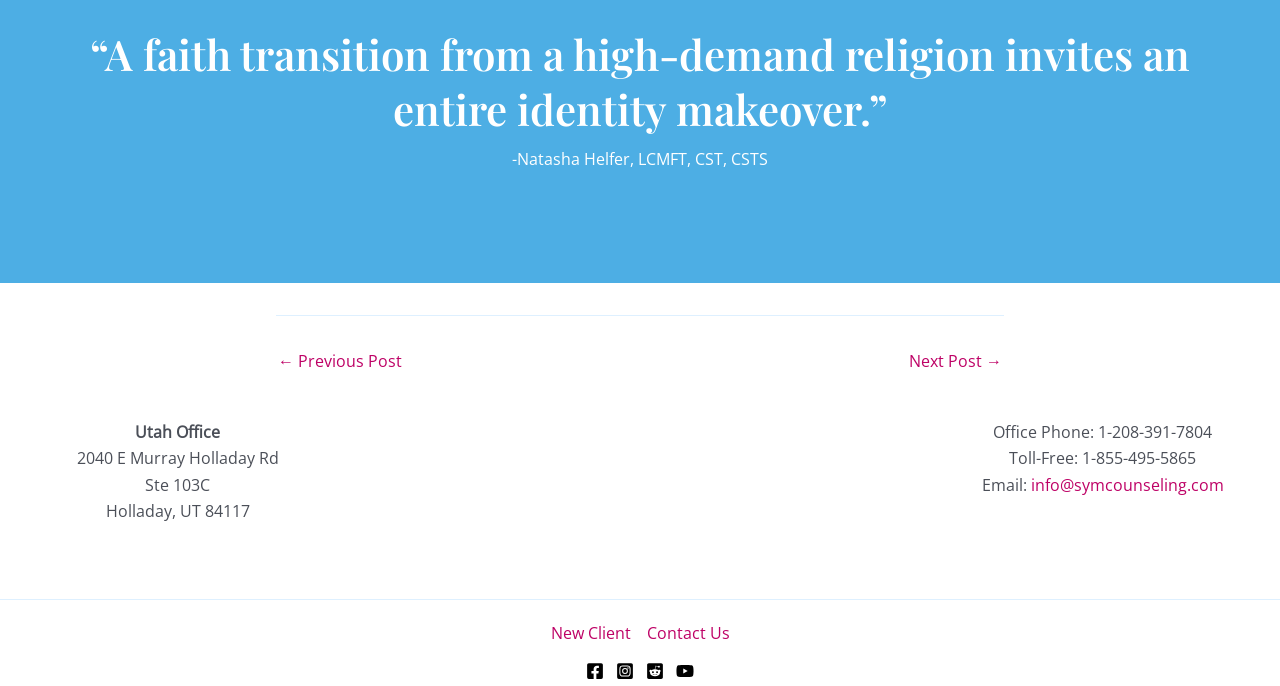Please answer the following question using a single word or phrase: 
How many social media links are there?

4